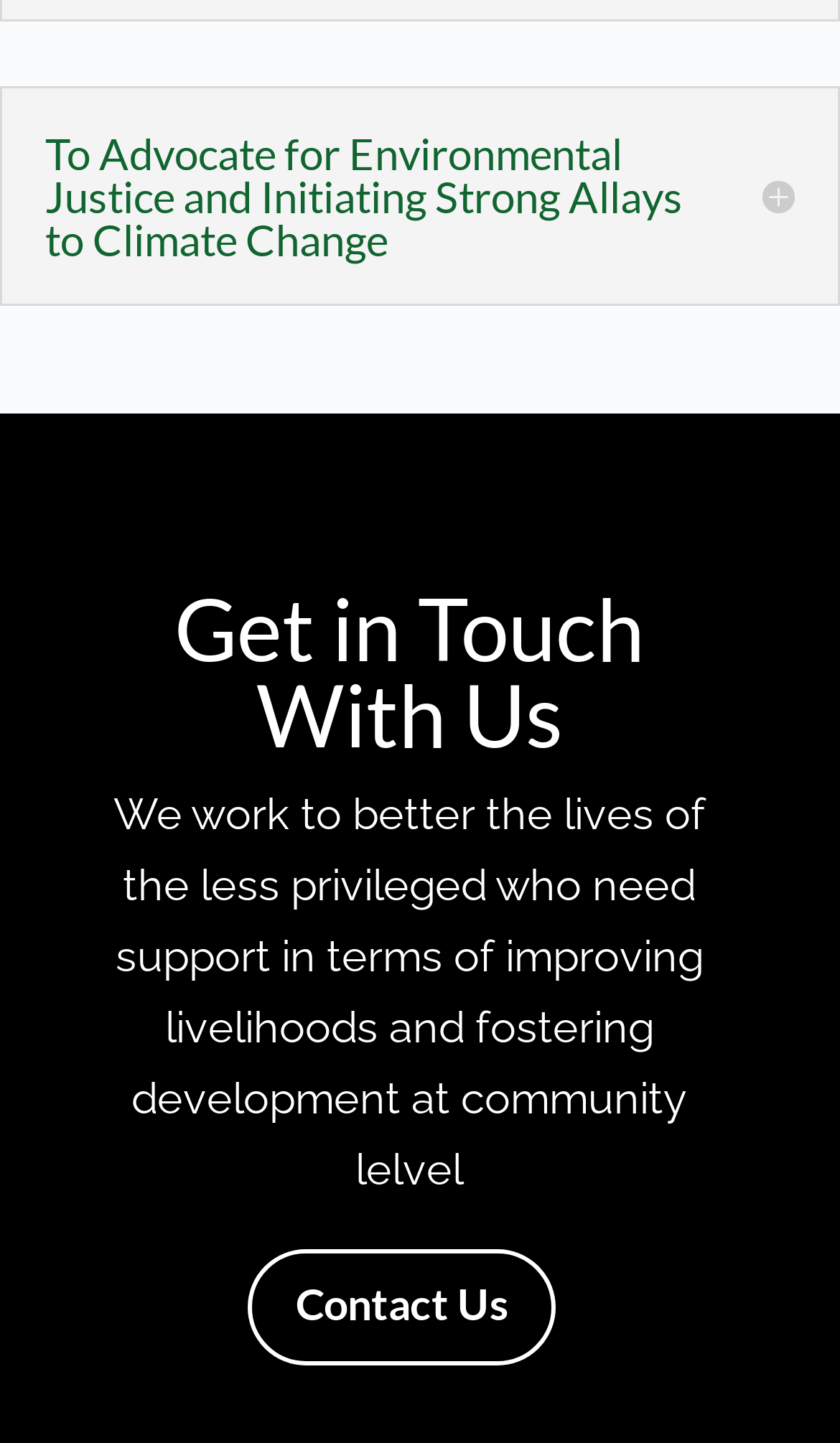Give the bounding box coordinates for the element described by: "Contact Us".

[0.295, 0.866, 0.662, 0.946]